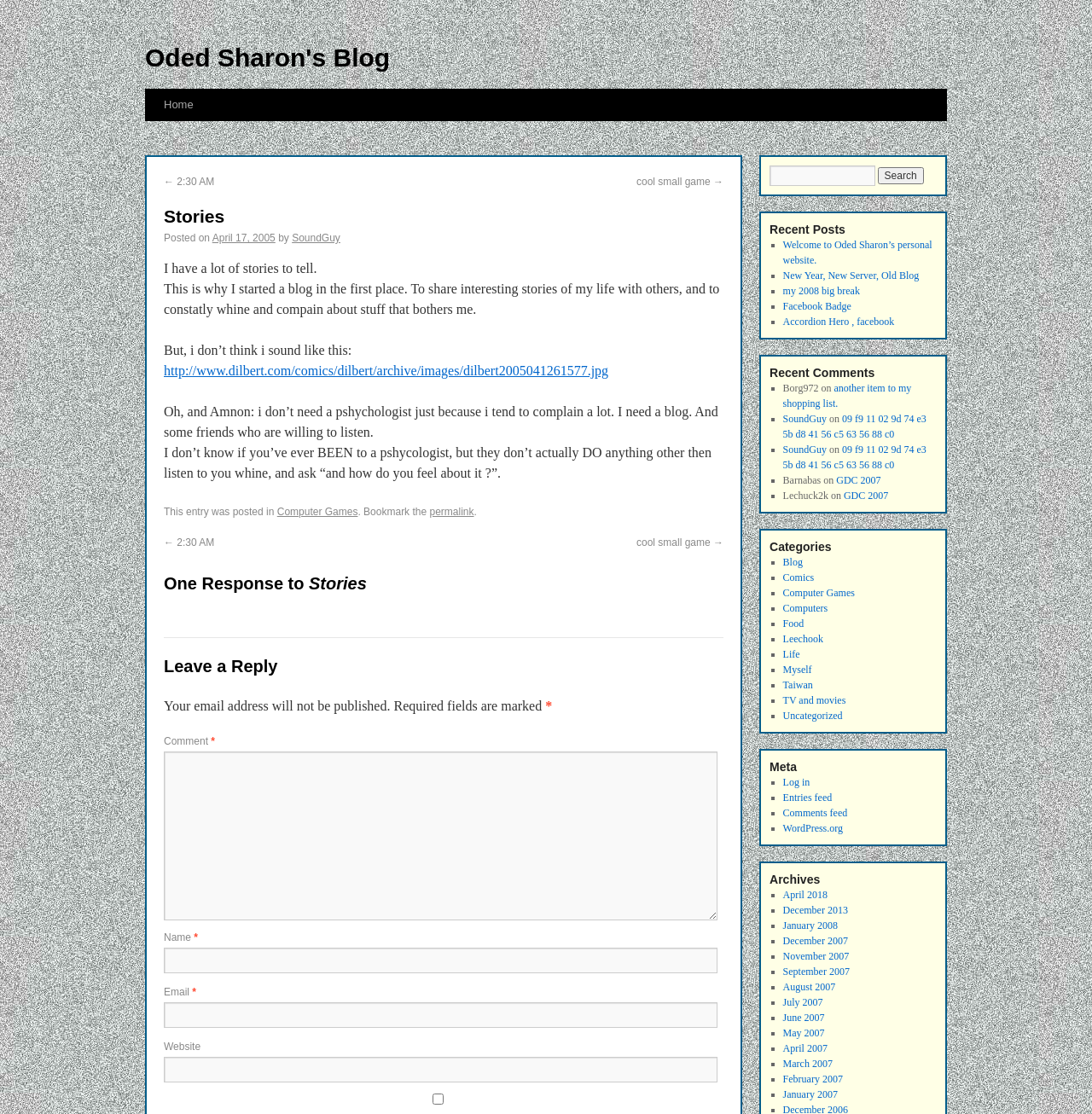Identify the bounding box coordinates of the region that should be clicked to execute the following instruction: "Click on the 'Home' link".

[0.142, 0.08, 0.185, 0.109]